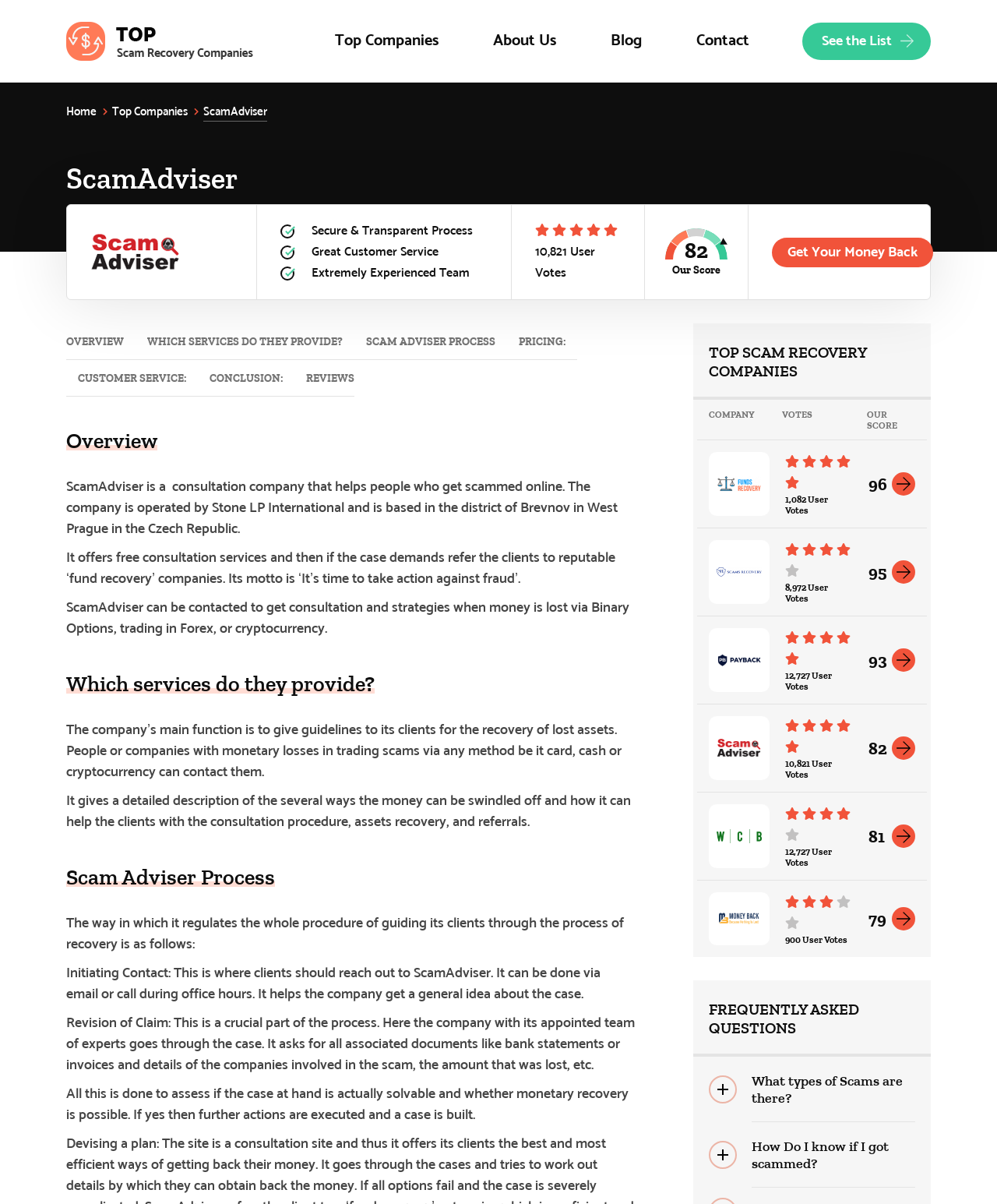Answer the following in one word or a short phrase: 
What types of scams are mentioned on the webpage?

Binary Options, Forex, cryptocurrency